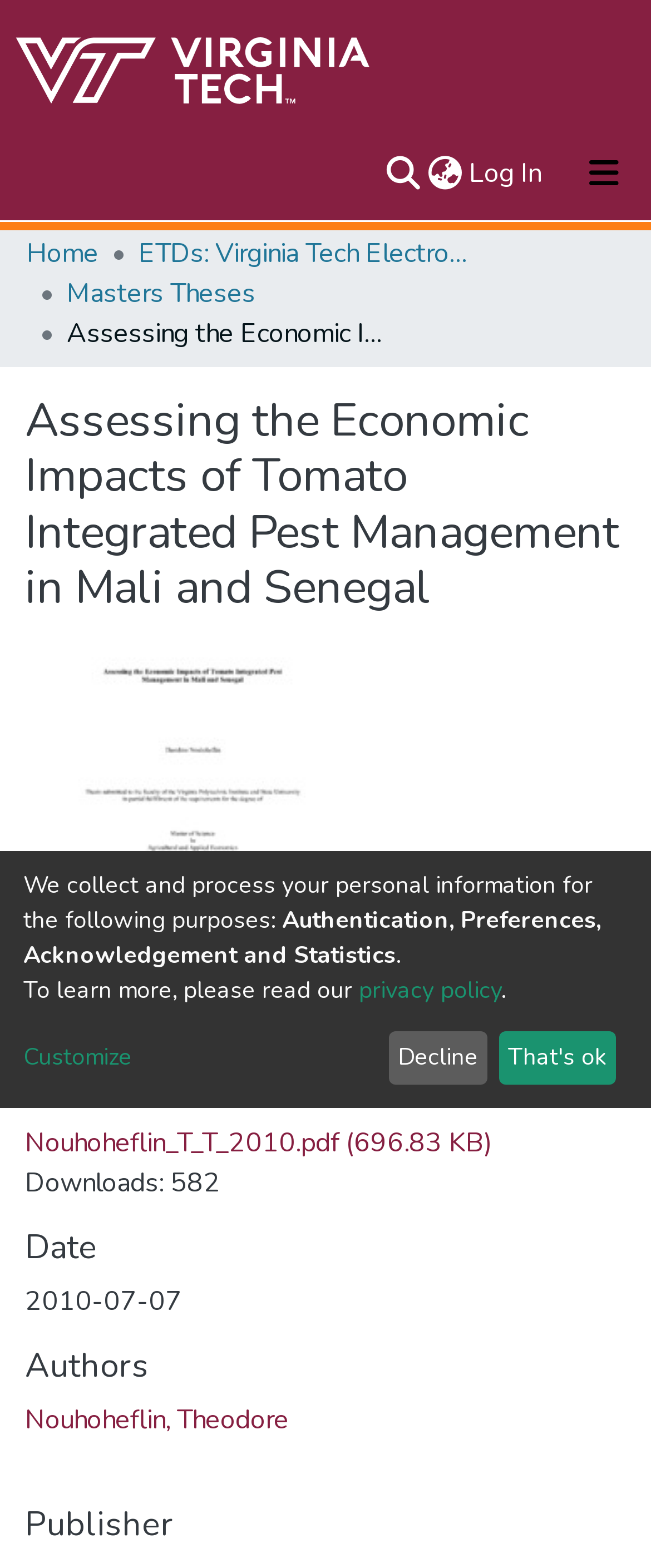What is the purpose of the search bar?
Your answer should be a single word or phrase derived from the screenshot.

To search